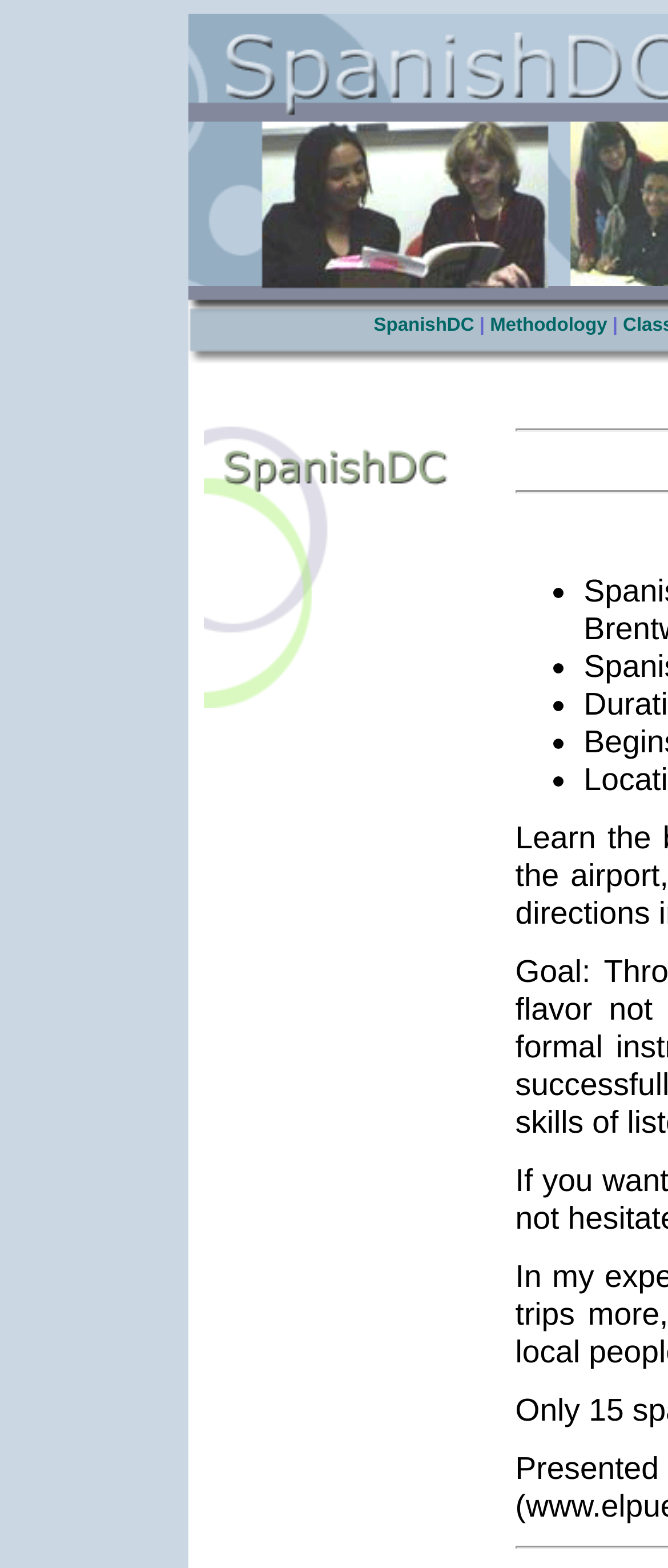What type of lessons are offered?
Please provide a detailed and thorough answer to the question.

I found a gridcell element with the description 'Private Lessons at the OAS', which suggests that the website offers private lessons.